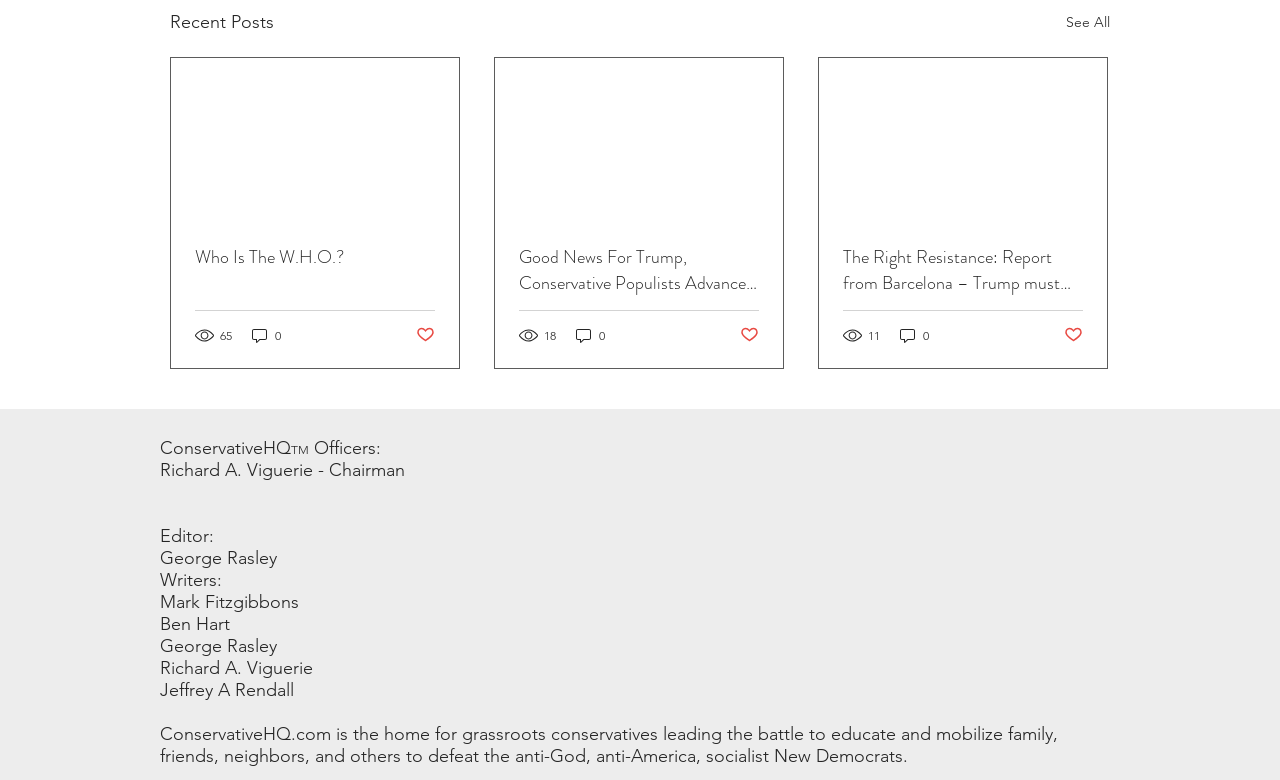Please find the bounding box coordinates of the element's region to be clicked to carry out this instruction: "Click on 'See All' to view more posts".

[0.833, 0.01, 0.867, 0.047]